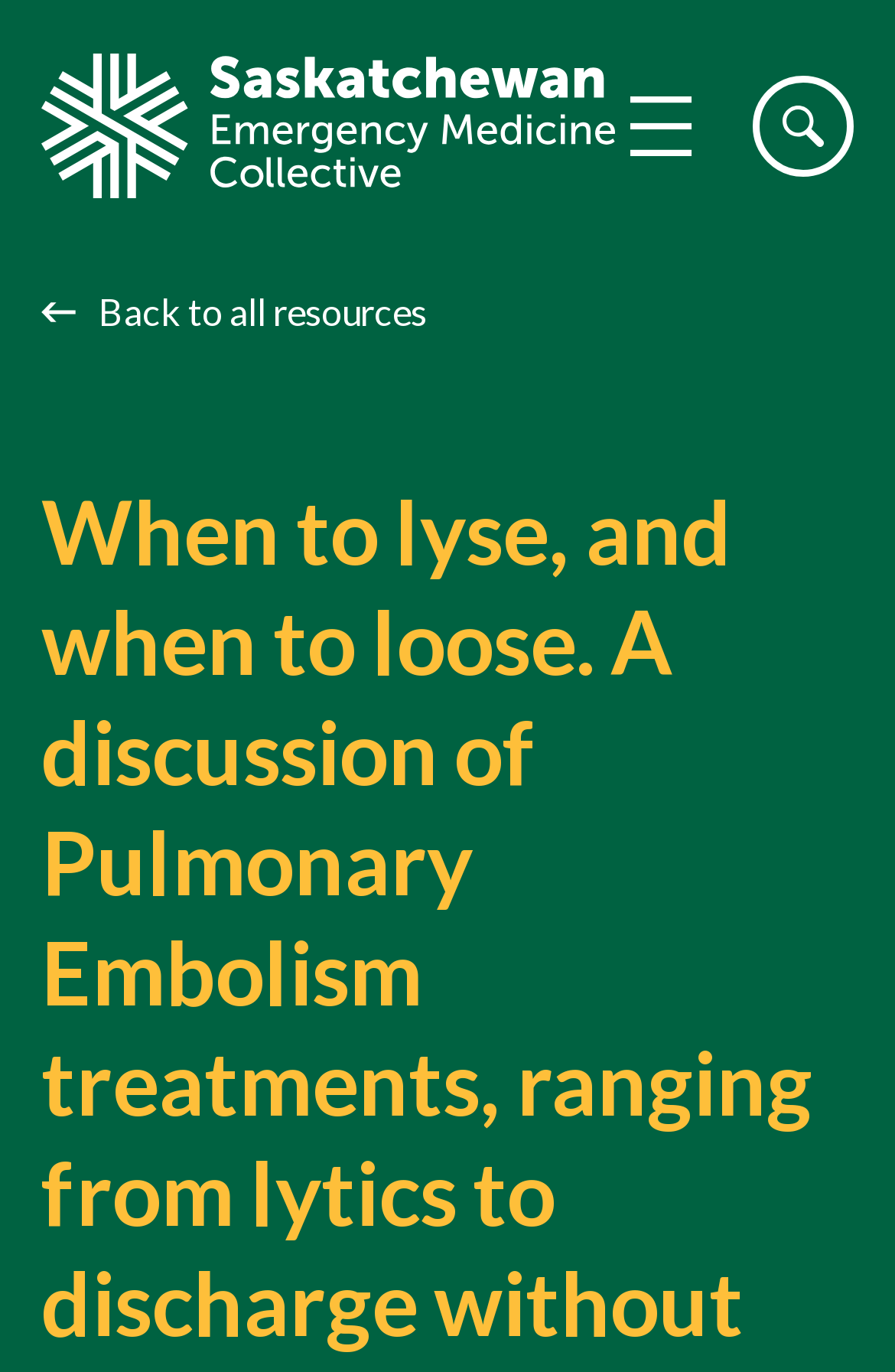Generate a thorough description of the webpage.

The webpage appears to be a resource page for emergency medicine practitioners in Saskatchewan. At the top left corner, there is a logo image with a corresponding link. To the right of the logo, there is a menu button with an accompanying image. Further to the right, there is a search icon button with an image. 

Below the logo, there is a link titled "Back to all resources" located at the top left section of the page. The main content of the page is not explicitly described in the accessibility tree, but the title "When to lyse, and when to loose. A discussion of Pulmonary Embolism treatments, ranging from lytics to discharge without treatment." suggests that the page may contain an article or discussion related to Pulmonary Embolism treatments.